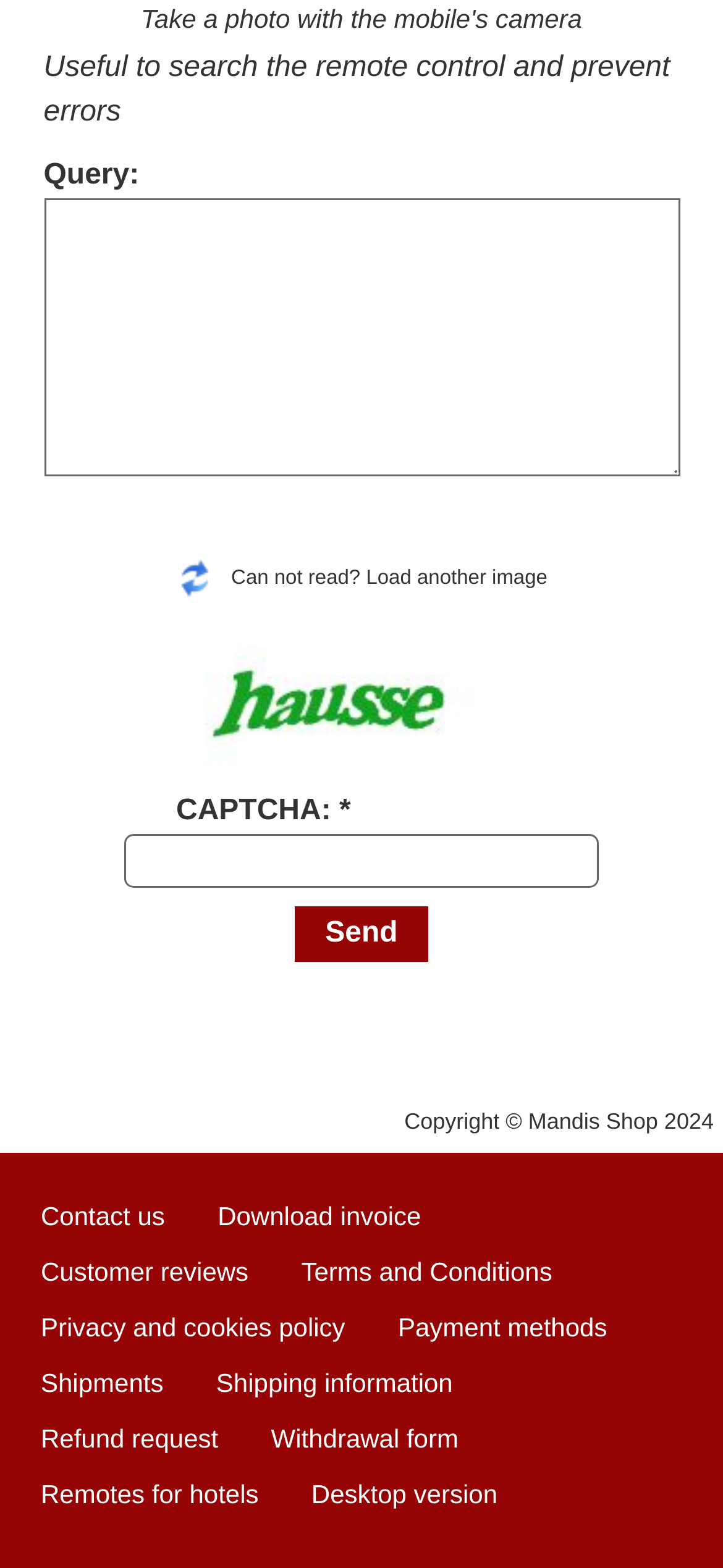What is the function of the 'Send' button?
Please craft a detailed and exhaustive response to the question.

The 'Send' button is located below the query field and CAPTCHA fields. Its function is to submit the query and CAPTCHA input to the server, likely to retrieve the searched remote control information.